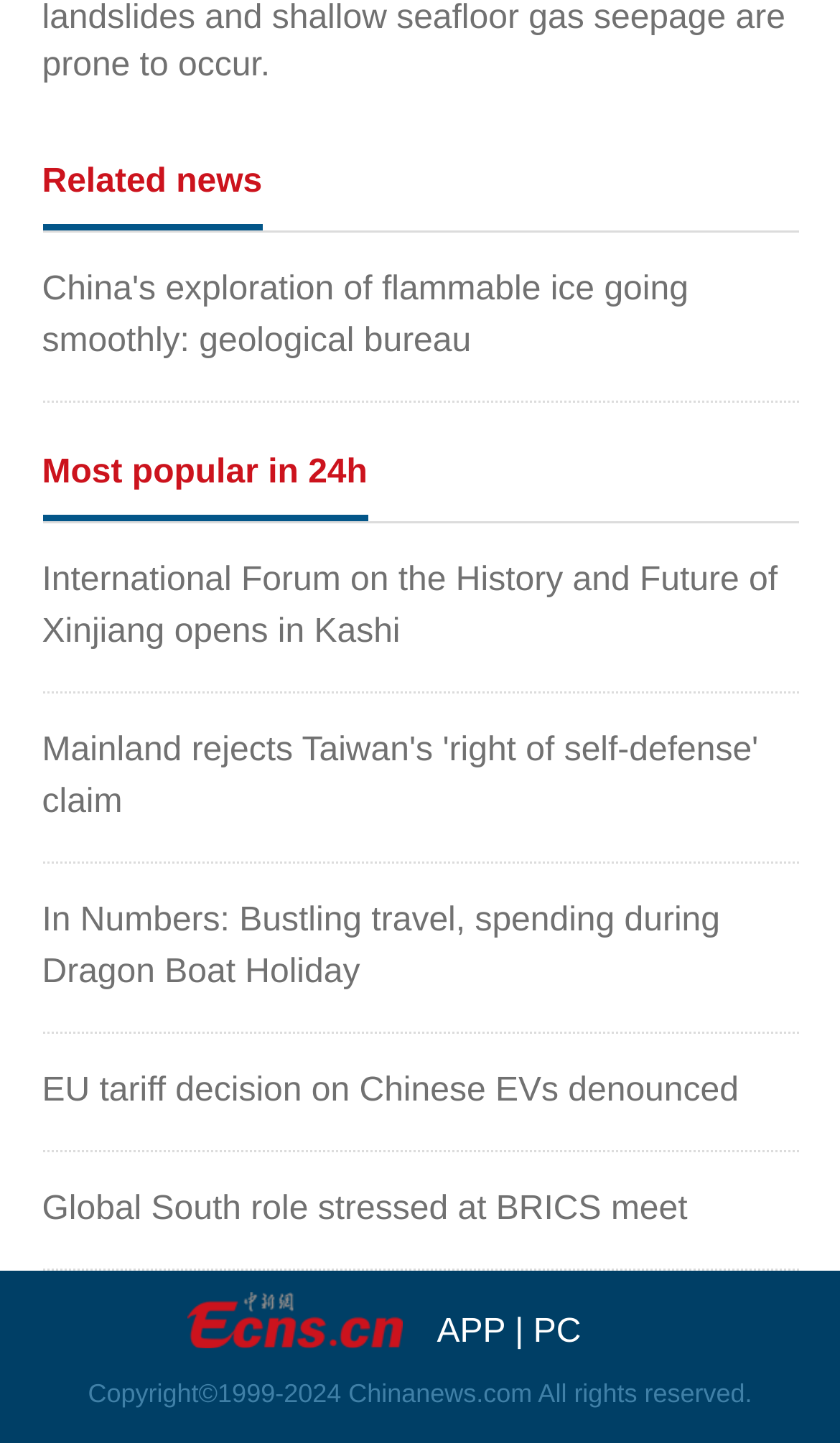Provide the bounding box coordinates of the HTML element described by the text: "PC". The coordinates should be in the format [left, top, right, bottom] with values between 0 and 1.

[0.635, 0.91, 0.692, 0.936]